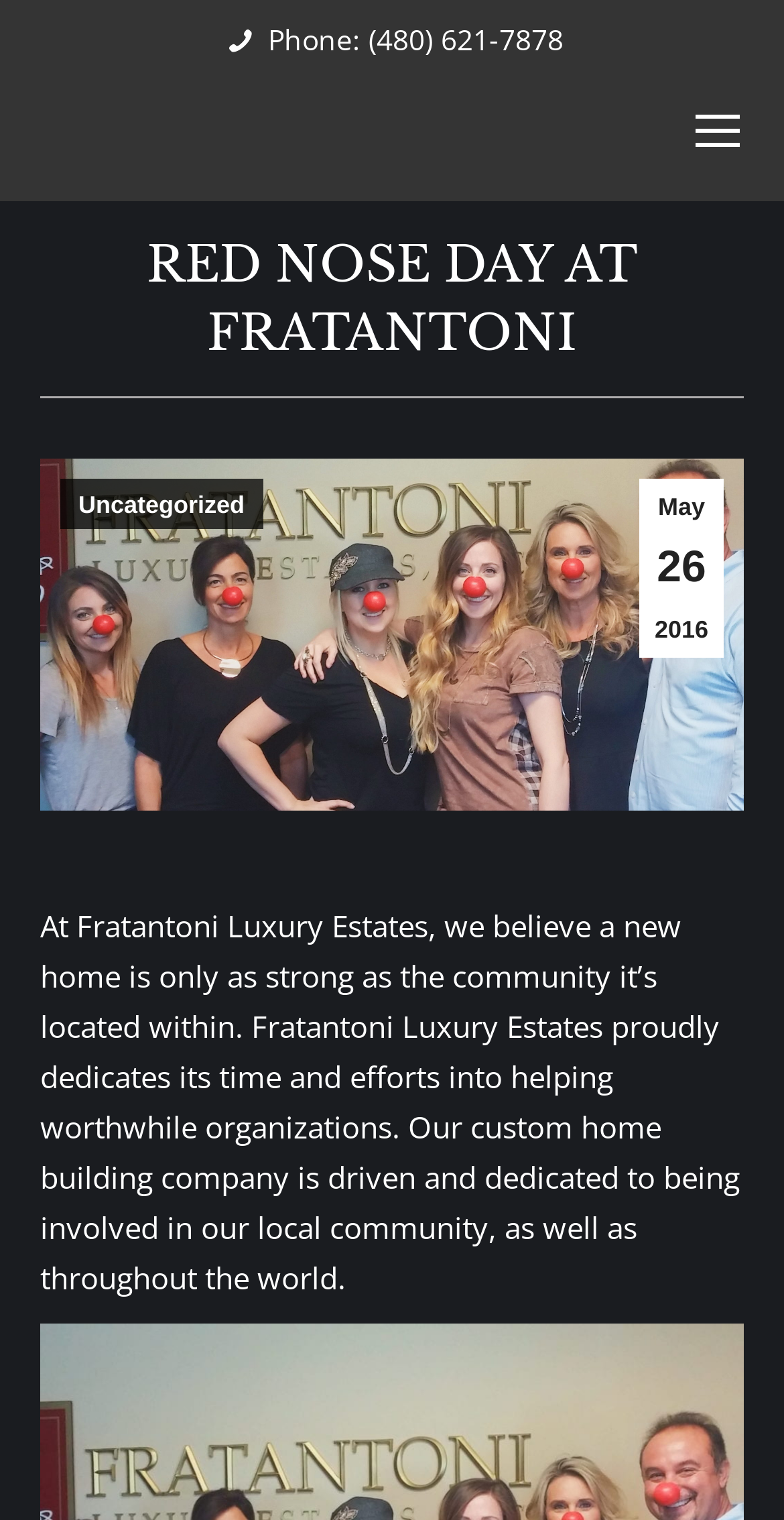Provide the bounding box coordinates for the UI element that is described by this text: "May262016". The coordinates should be in the form of four float numbers between 0 and 1: [left, top, right, bottom].

[0.815, 0.315, 0.923, 0.433]